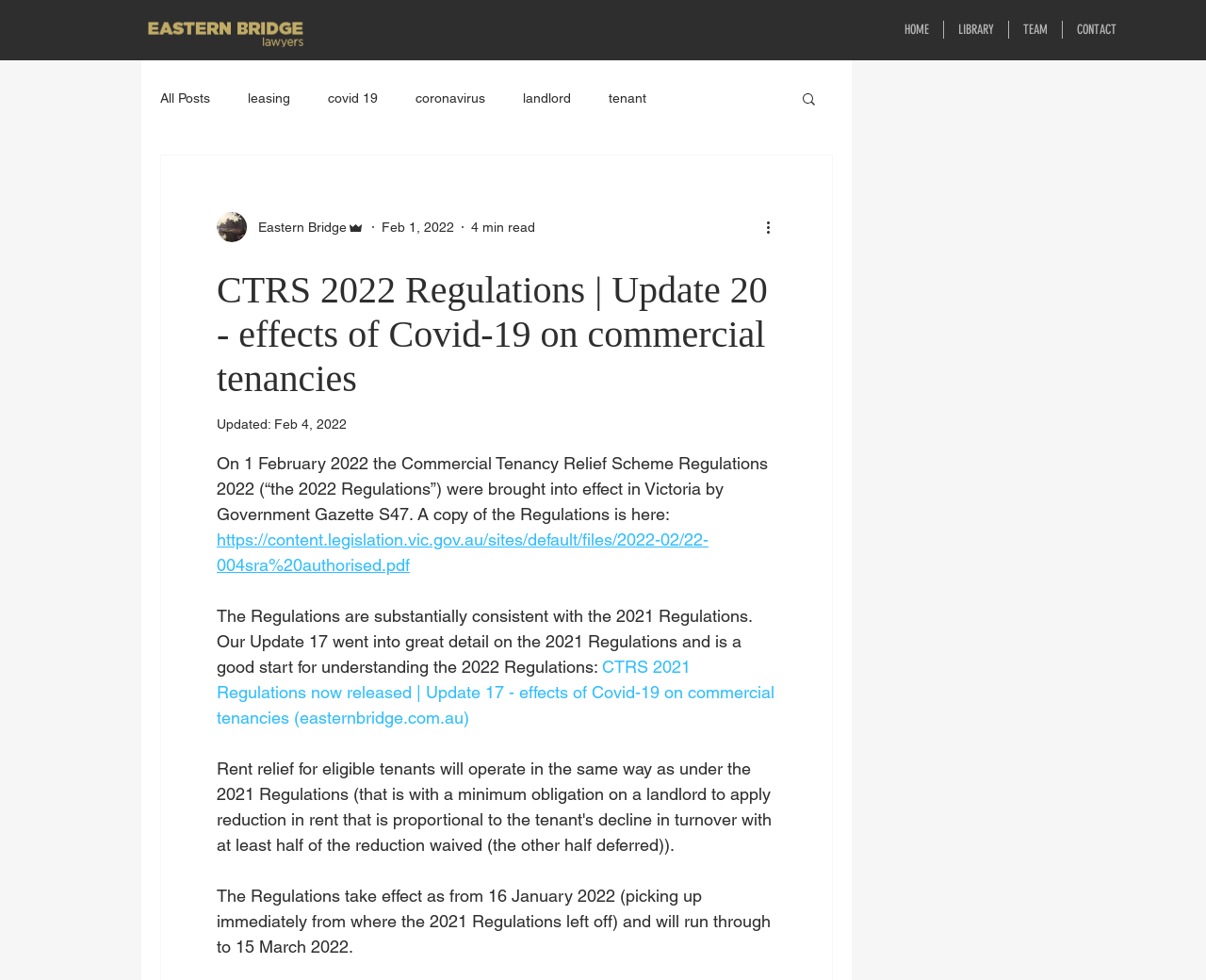Please identify the coordinates of the bounding box for the clickable region that will accomplish this instruction: "Read the CTRS 2021 Regulations now released article".

[0.18, 0.67, 0.646, 0.742]